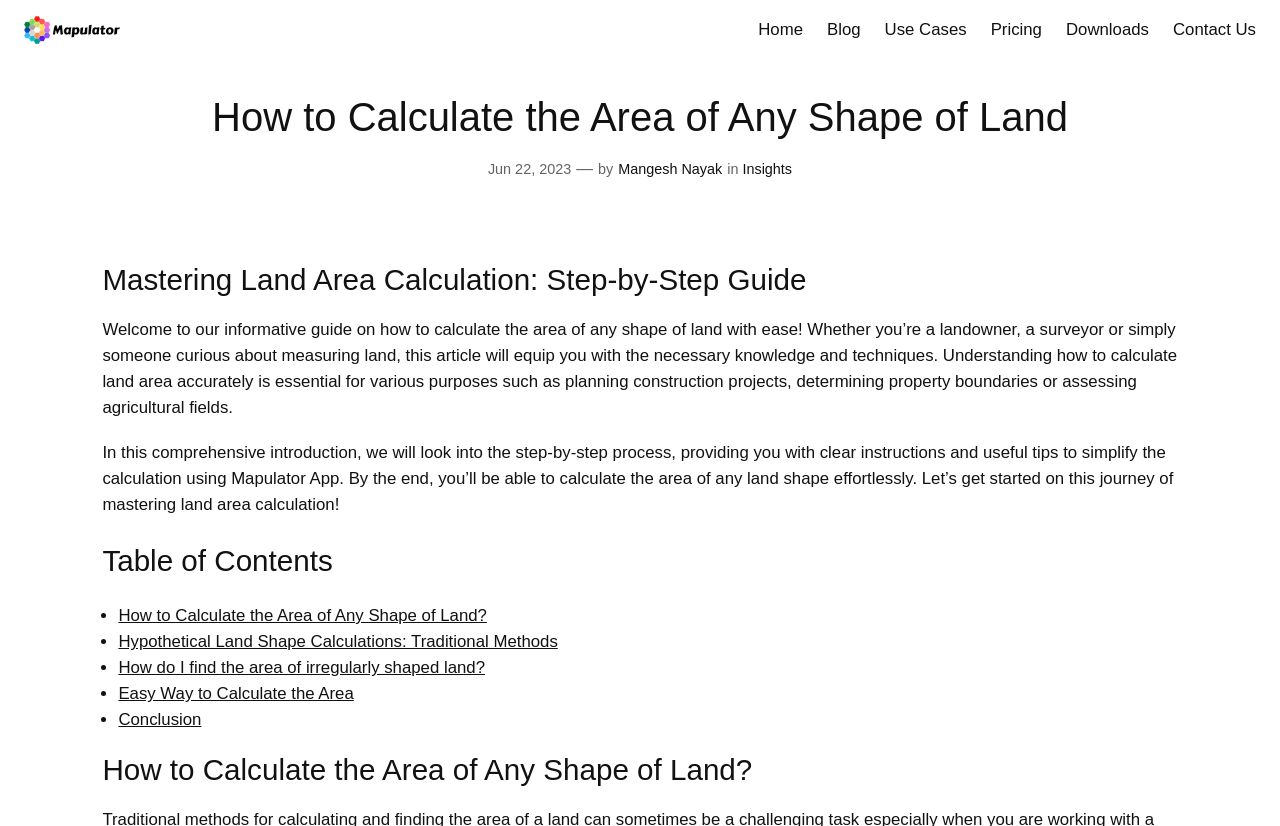Please indicate the bounding box coordinates of the element's region to be clicked to achieve the instruction: "Click on the Mapulator link". Provide the coordinates as four float numbers between 0 and 1, i.e., [left, top, right, bottom].

[0.019, 0.019, 0.094, 0.053]